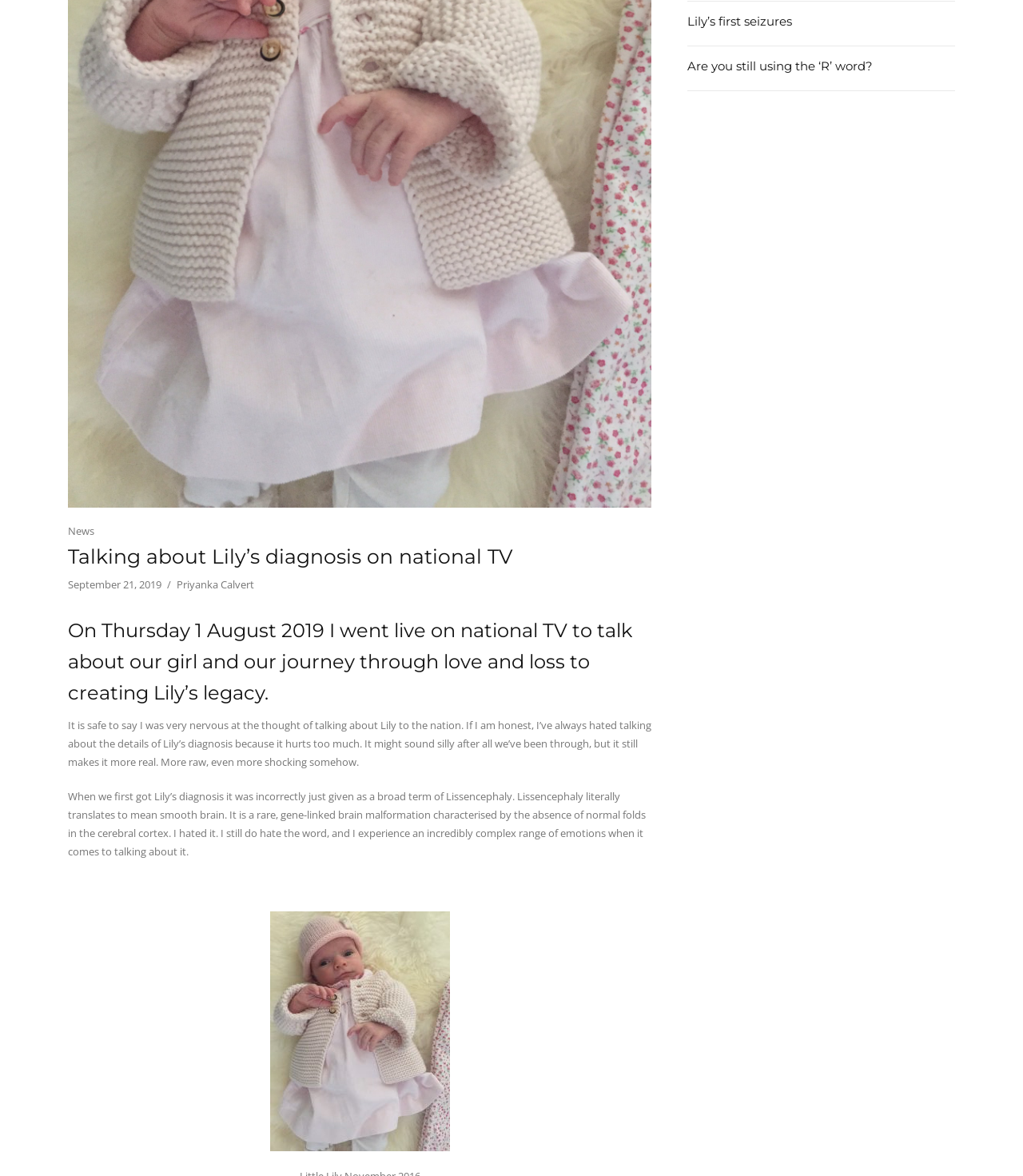Bounding box coordinates should be provided in the format (top-left x, top-left y, bottom-right x, bottom-right y) with all values between 0 and 1. Identify the bounding box for this UI element: Lily’s first seizures

[0.672, 0.011, 0.934, 0.025]